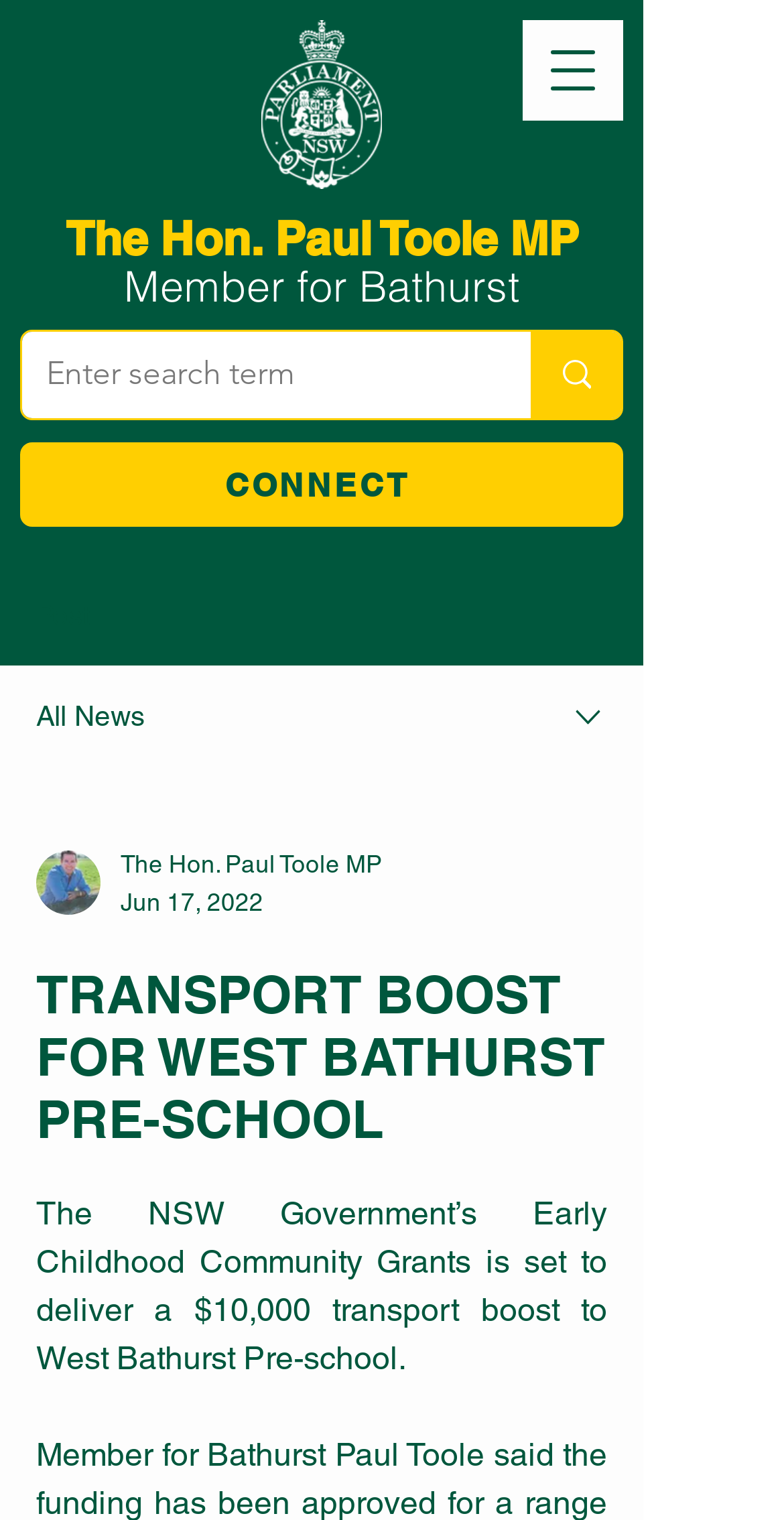Who is the Member for Bathurst?
Please analyze the image and answer the question with as much detail as possible.

The answer can be found in the section where it says 'The Hon. Paul Toole MP Member for Bathurst', which indicates that The Hon. Paul Toole MP is the Member for Bathurst.